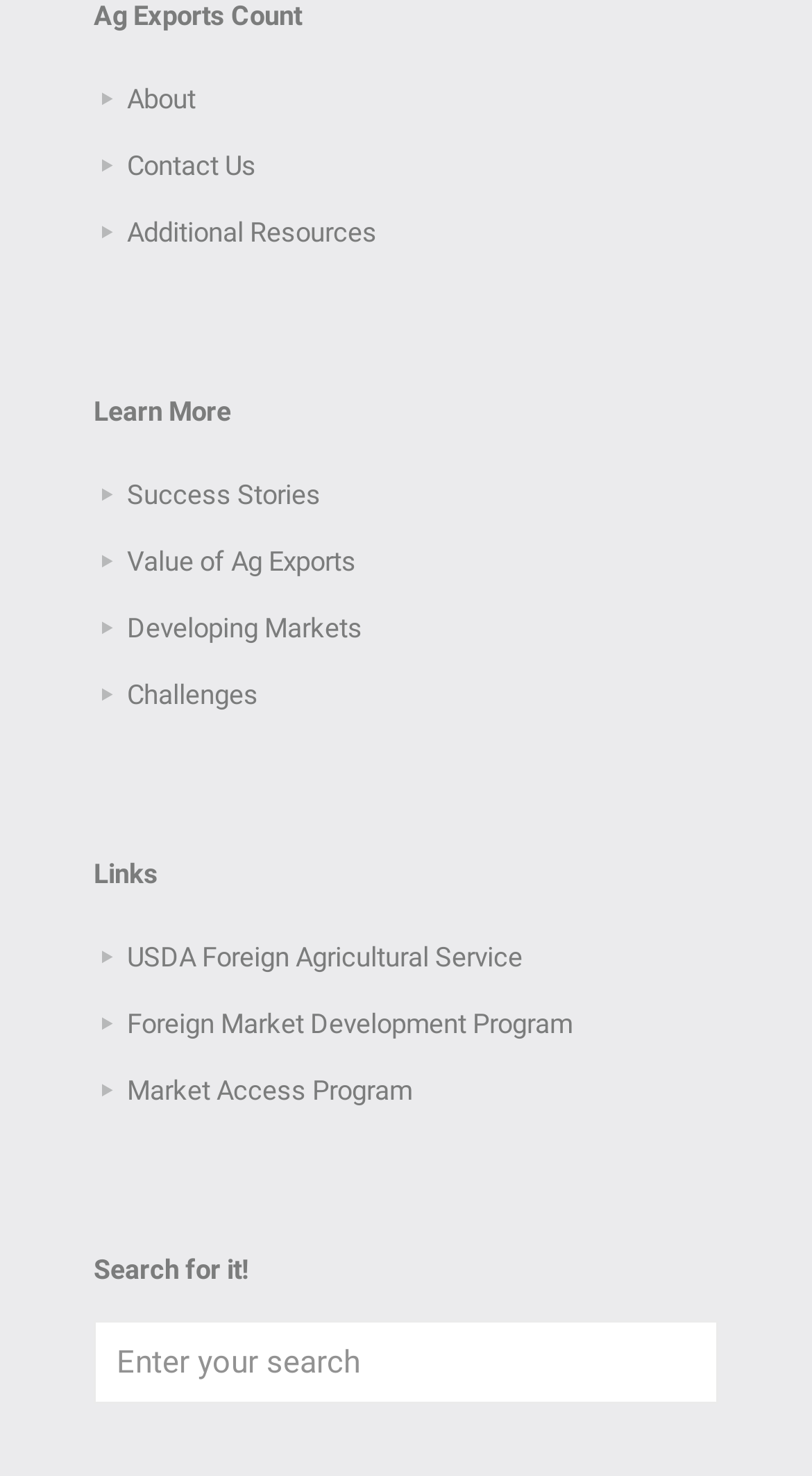Locate the bounding box coordinates of the element's region that should be clicked to carry out the following instruction: "Explore Additional Resources". The coordinates need to be four float numbers between 0 and 1, i.e., [left, top, right, bottom].

[0.156, 0.147, 0.464, 0.168]